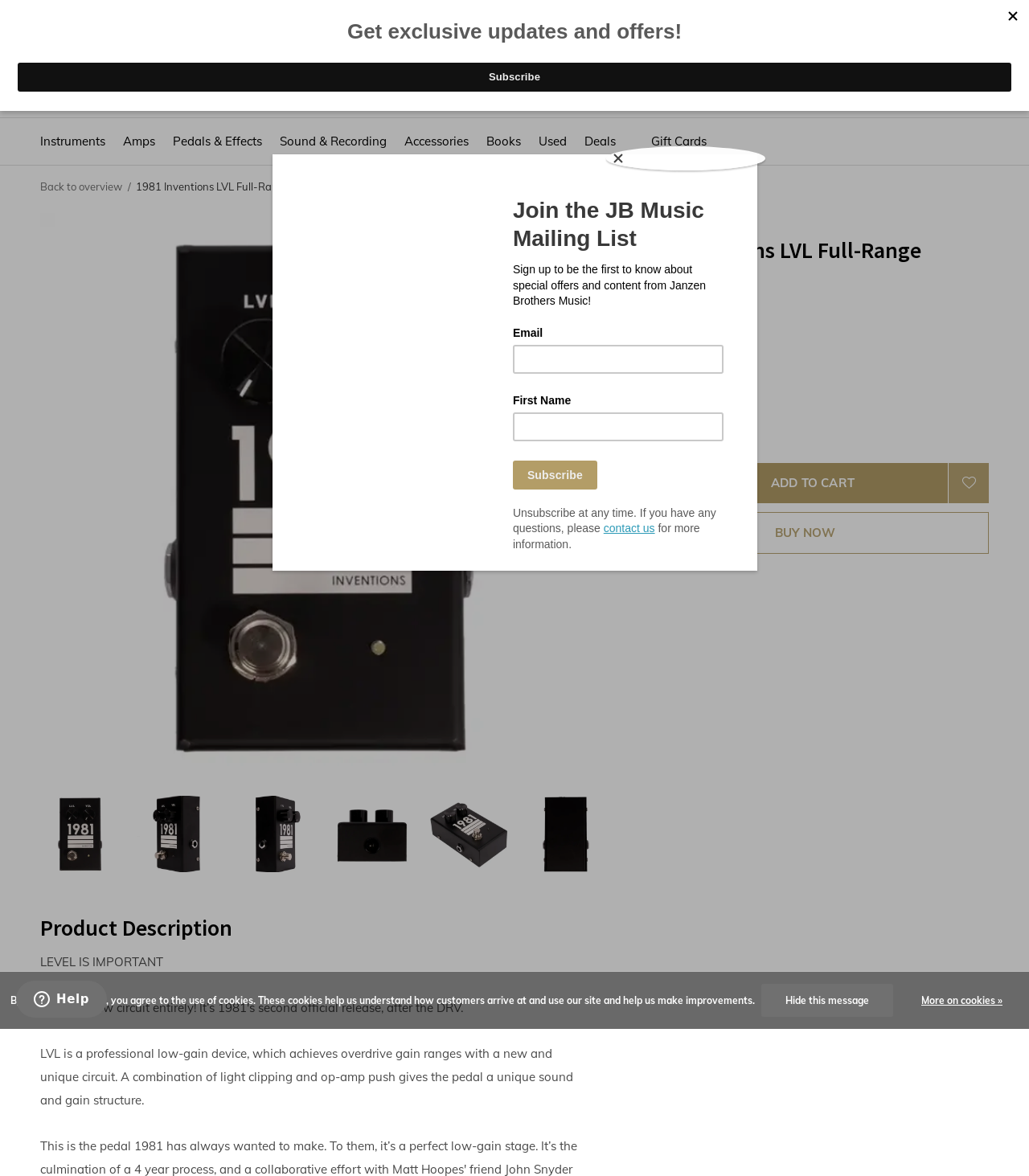Answer the following query concisely with a single word or phrase:
How many navigation categories are available?

7